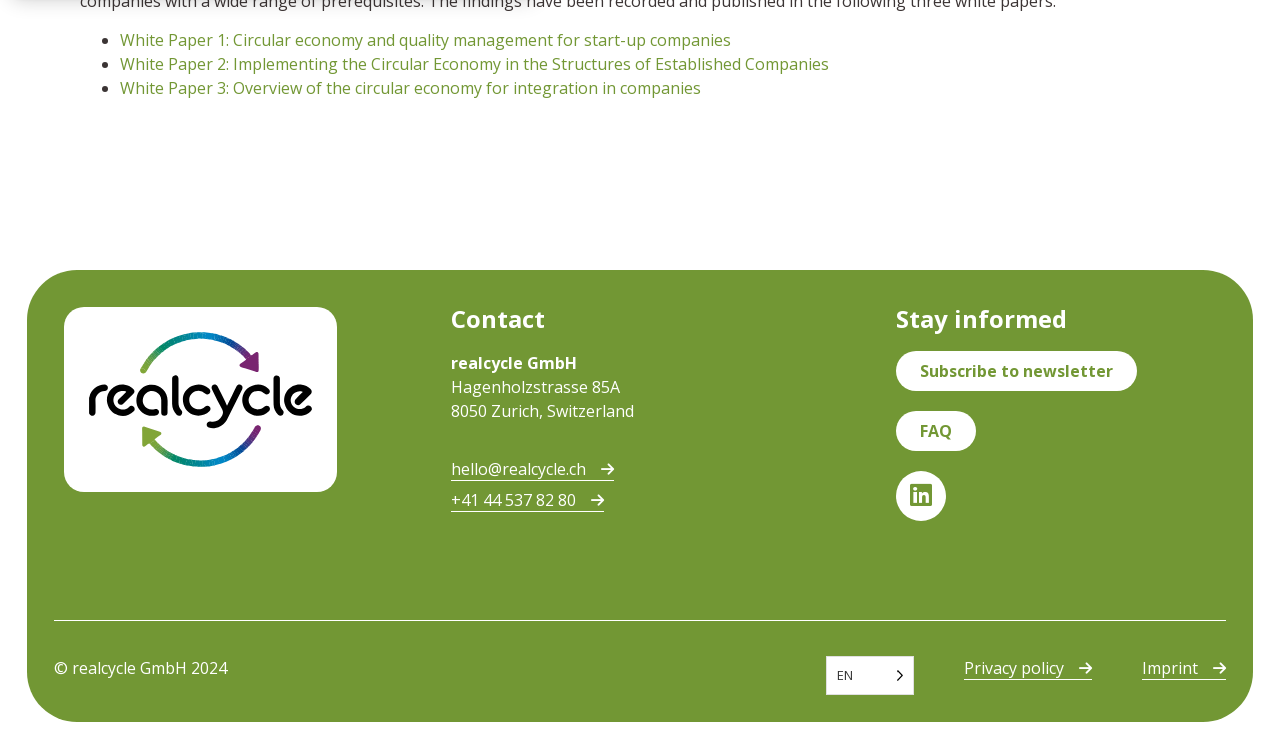How many white papers are listed?
Based on the visual information, provide a detailed and comprehensive answer.

I counted the number of links with 'White Paper' in their text, and there are three of them.